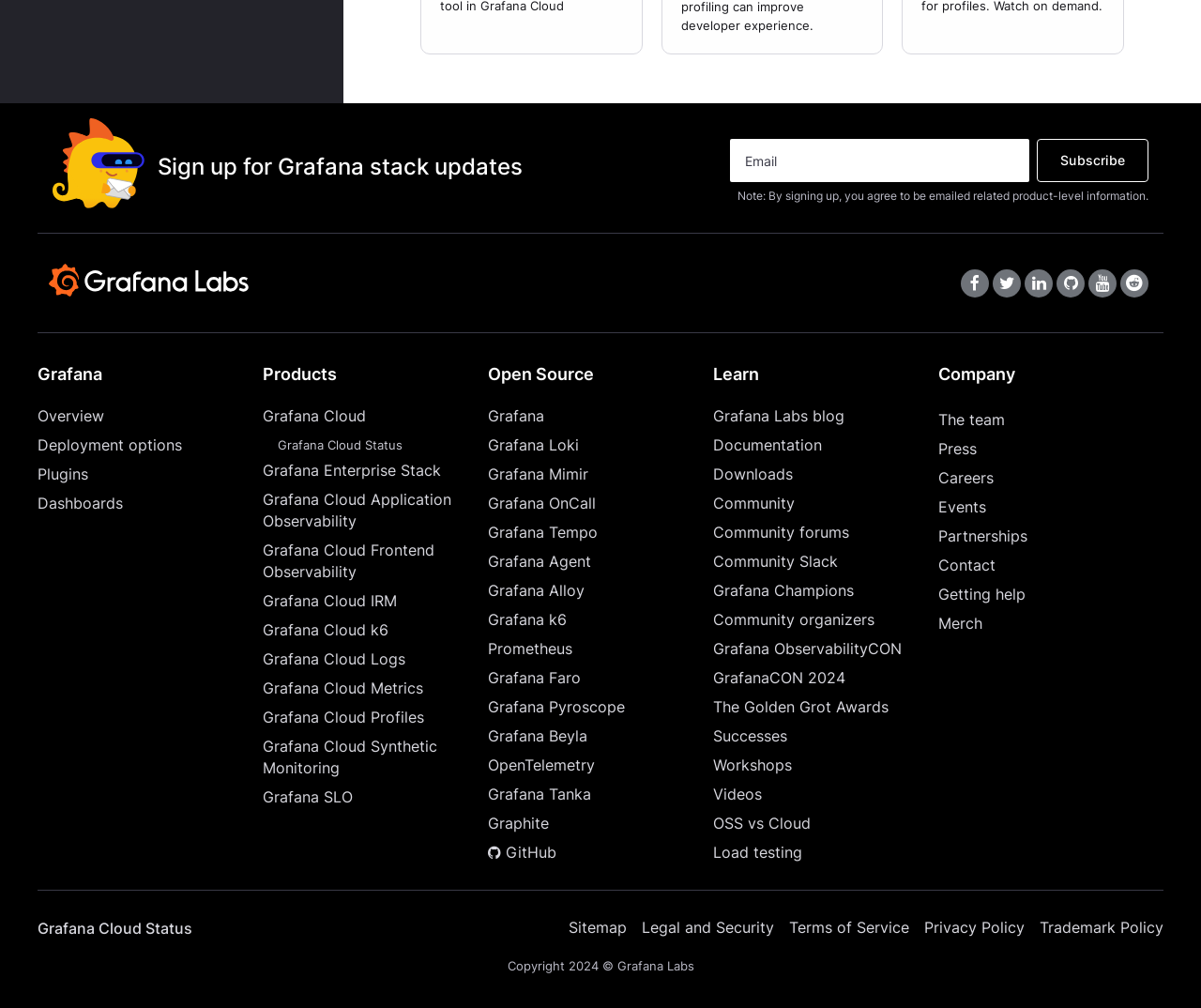Find the bounding box coordinates for the area that must be clicked to perform this action: "Visit Support centre".

None